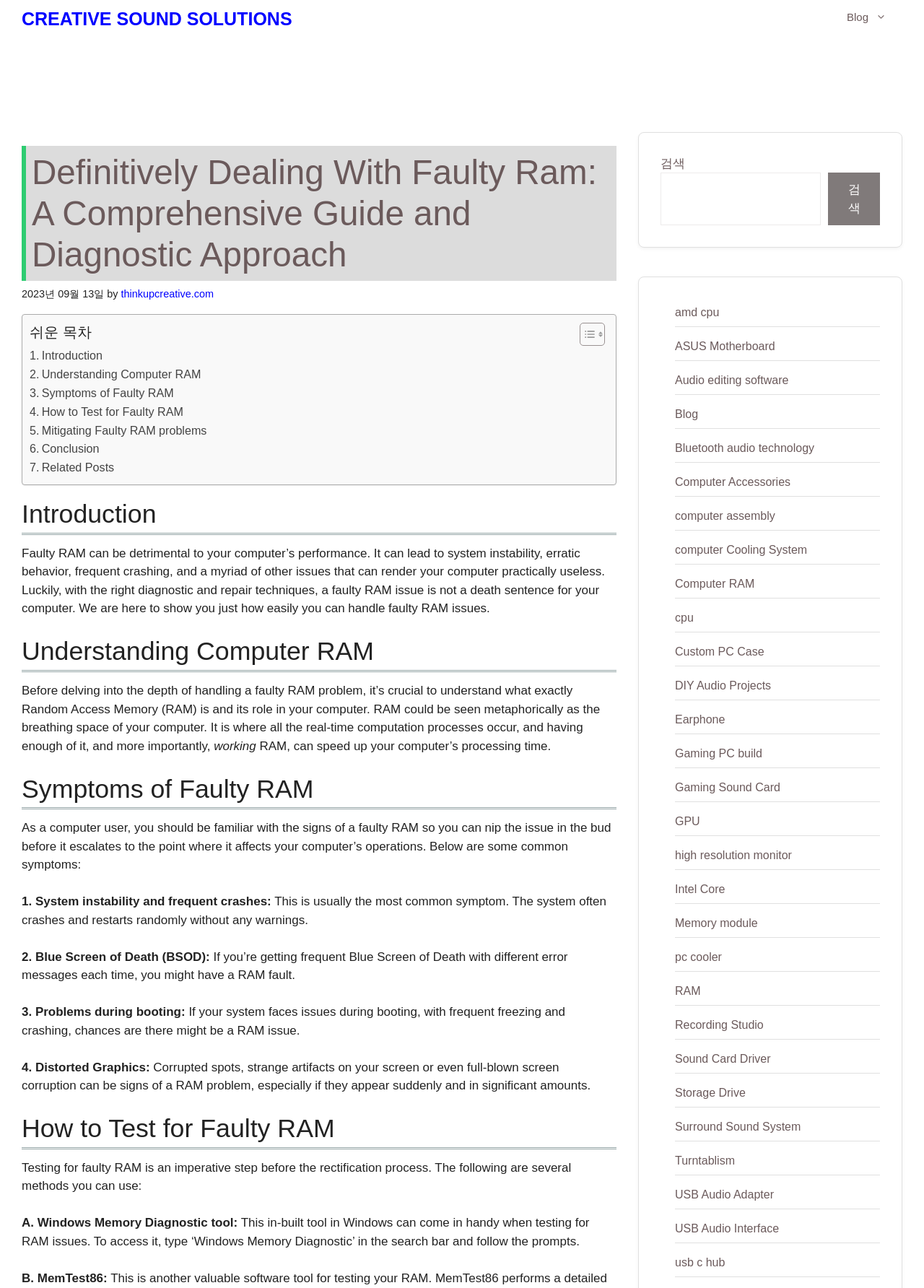What is the role of RAM in a computer?
Examine the image closely and answer the question with as much detail as possible.

As explained in the webpage, RAM (Random Access Memory) is where all the real-time computation processes occur, and having enough of it can speed up the computer's processing time, making it essential for the computer's operation.